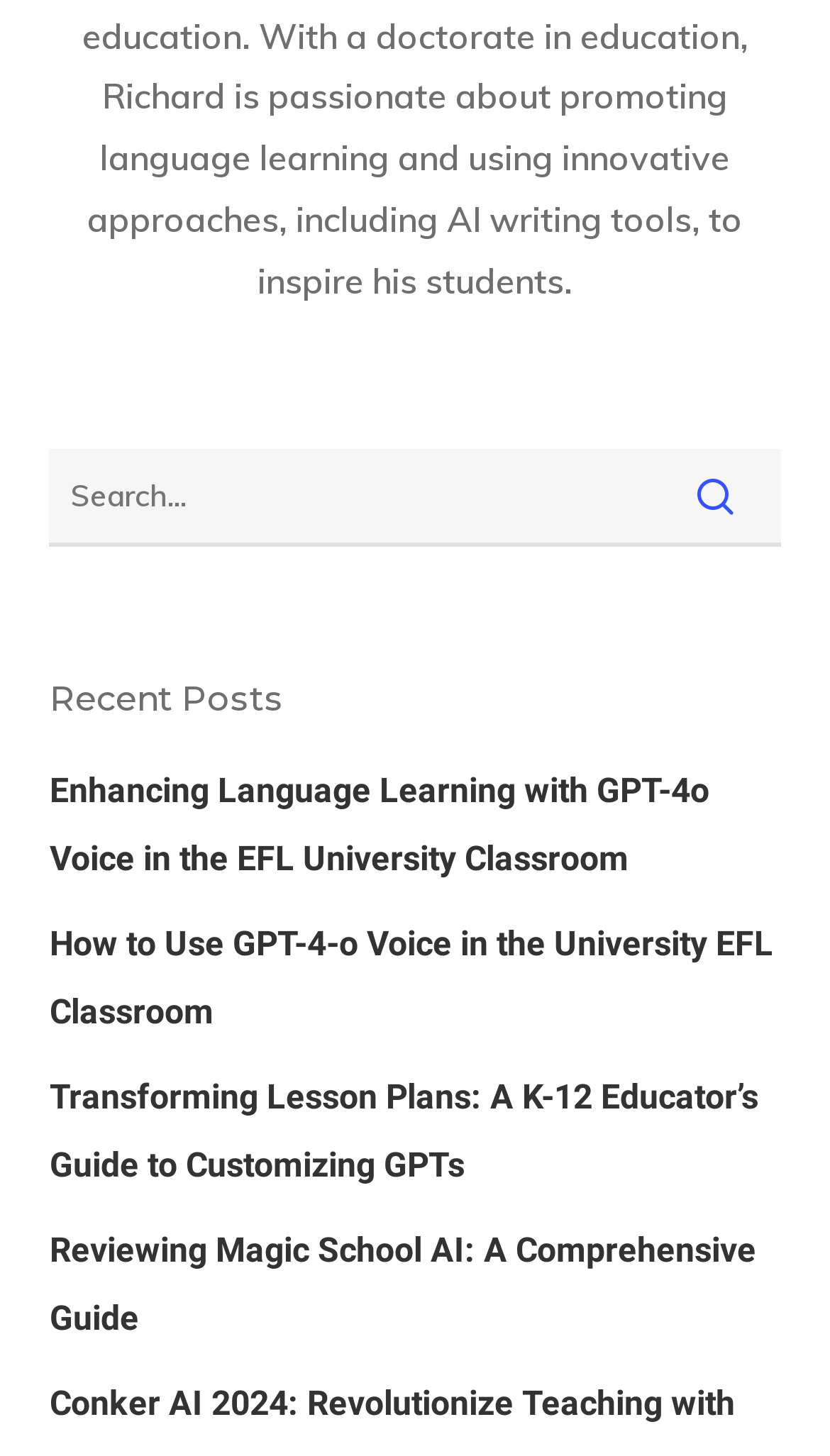How many links are listed under 'Recent Posts'?
Respond to the question with a single word or phrase according to the image.

4